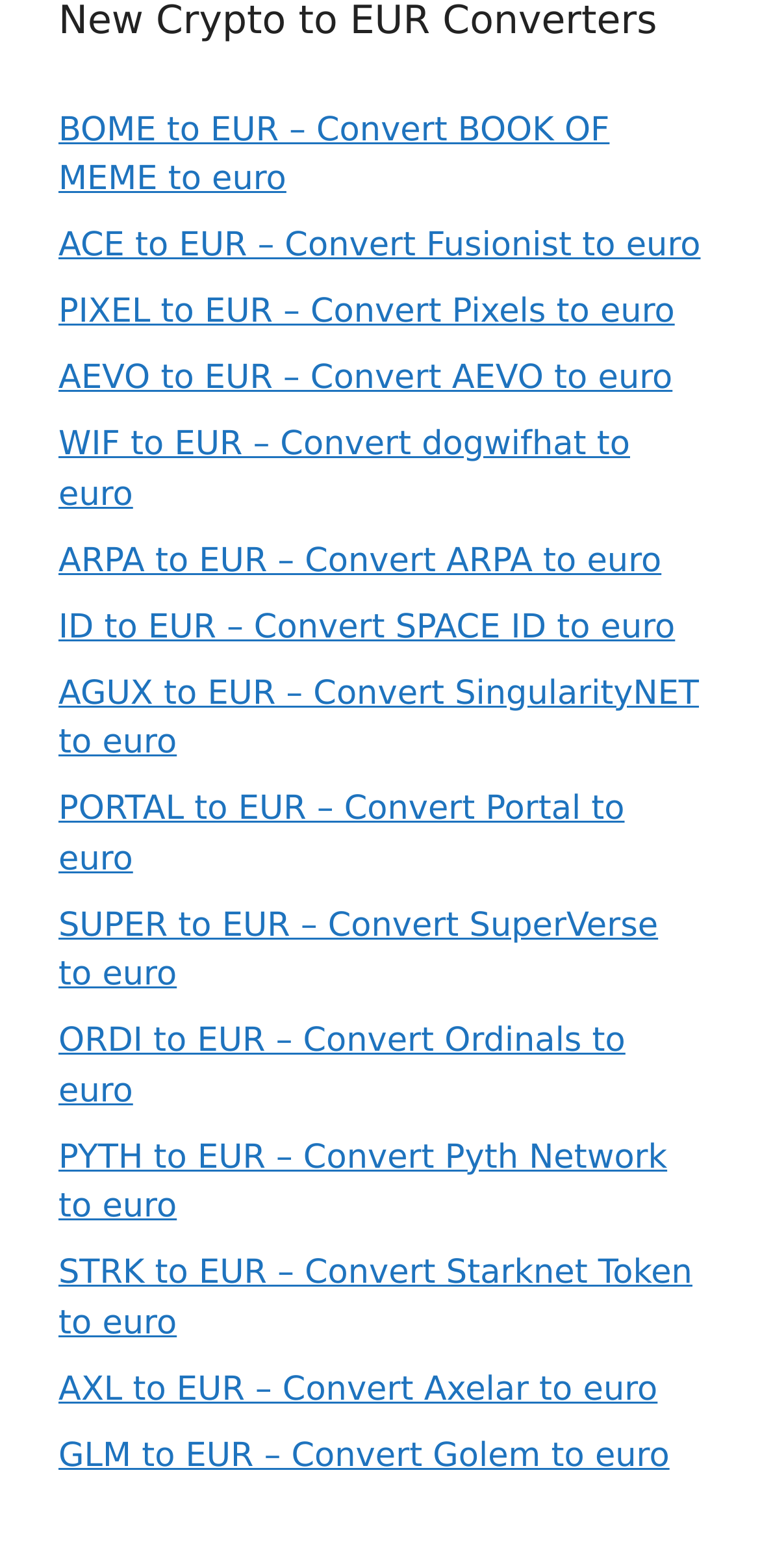Use the information in the screenshot to answer the question comprehensively: How many currency conversion options are available?

I counted the number of links on the webpage, each representing a currency conversion option, and found 18 options.